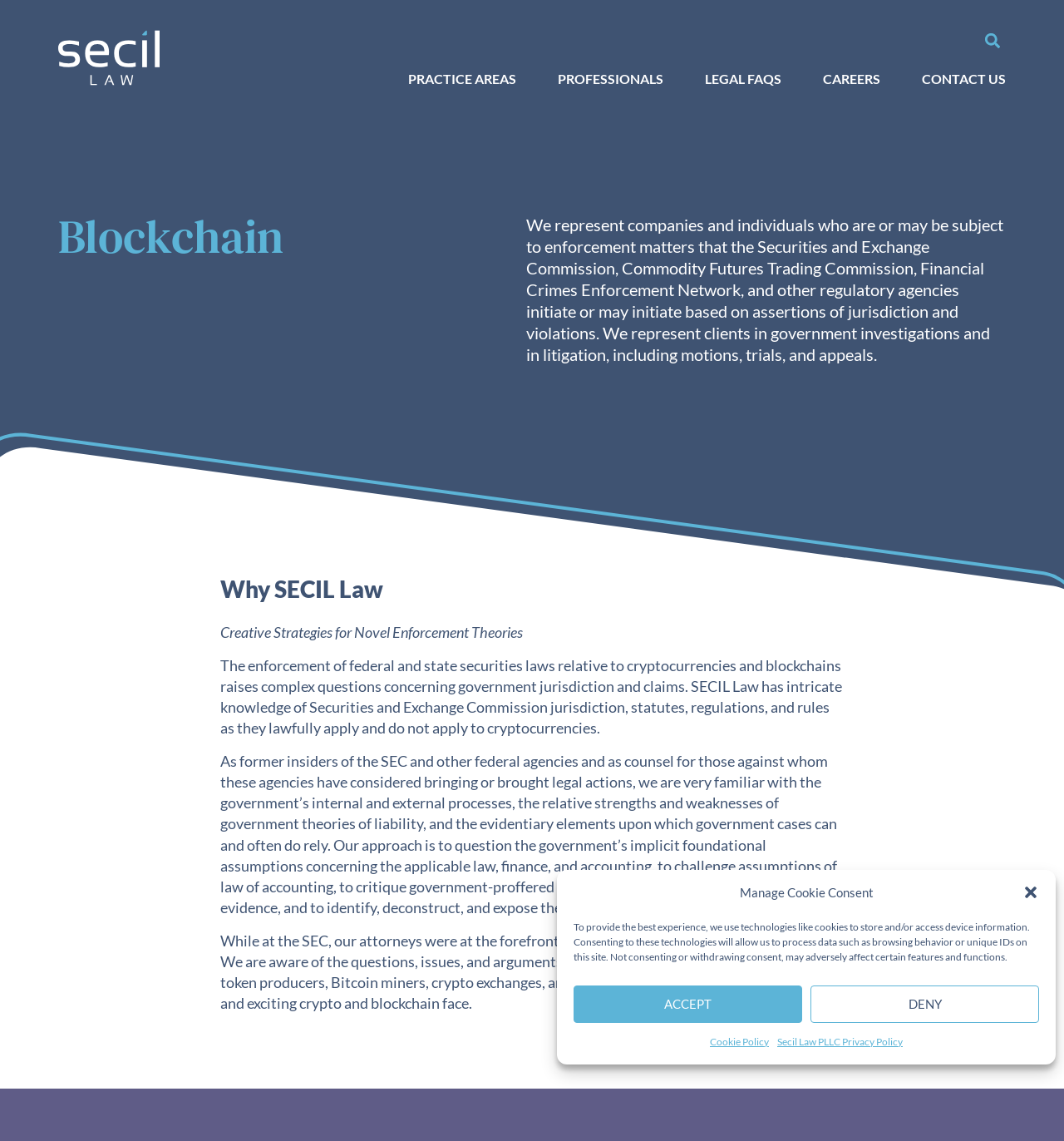Generate a thorough caption that explains the contents of the webpage.

The webpage is about SECIL Law, a law firm that specializes in blockchain and cryptocurrency-related legal matters. At the top left corner, there is a logo of SECIL Law PLLC in reverse color. Next to the logo, there is a search bar with a search button. 

Below the logo and search bar, there are six main navigation links: PRACTICE AREAS, PROFESSIONALS, LEGAL FAQS, CAREERS, CONTACT US, and Blockchain, which is a heading that serves as a title for the main content of the page.

The main content of the page is divided into two sections. The first section describes the law firm's expertise in representing companies and individuals in enforcement matters related to blockchain and cryptocurrency. The text explains that the firm has experience in government investigations, litigation, and appeals.

The second section, titled "Why SECIL Law", highlights the firm's unique approach to handling novel enforcement theories in the blockchain and cryptocurrency space. The text describes the firm's expertise in challenging government assumptions and presenting counter-evidence, and how their attorneys have experience in interpreting new regulations and handling cases related to digital tokens, Bitcoin mining, crypto exchanges, and wallet hosting services.

At the bottom of the page, there is a dialog box for managing cookie consent, which includes a message explaining the use of cookies and technologies to store and access device information. The dialog box has buttons to accept or deny consent, as well as links to the Cookie Policy and Secil Law PLLC Privacy Policy.